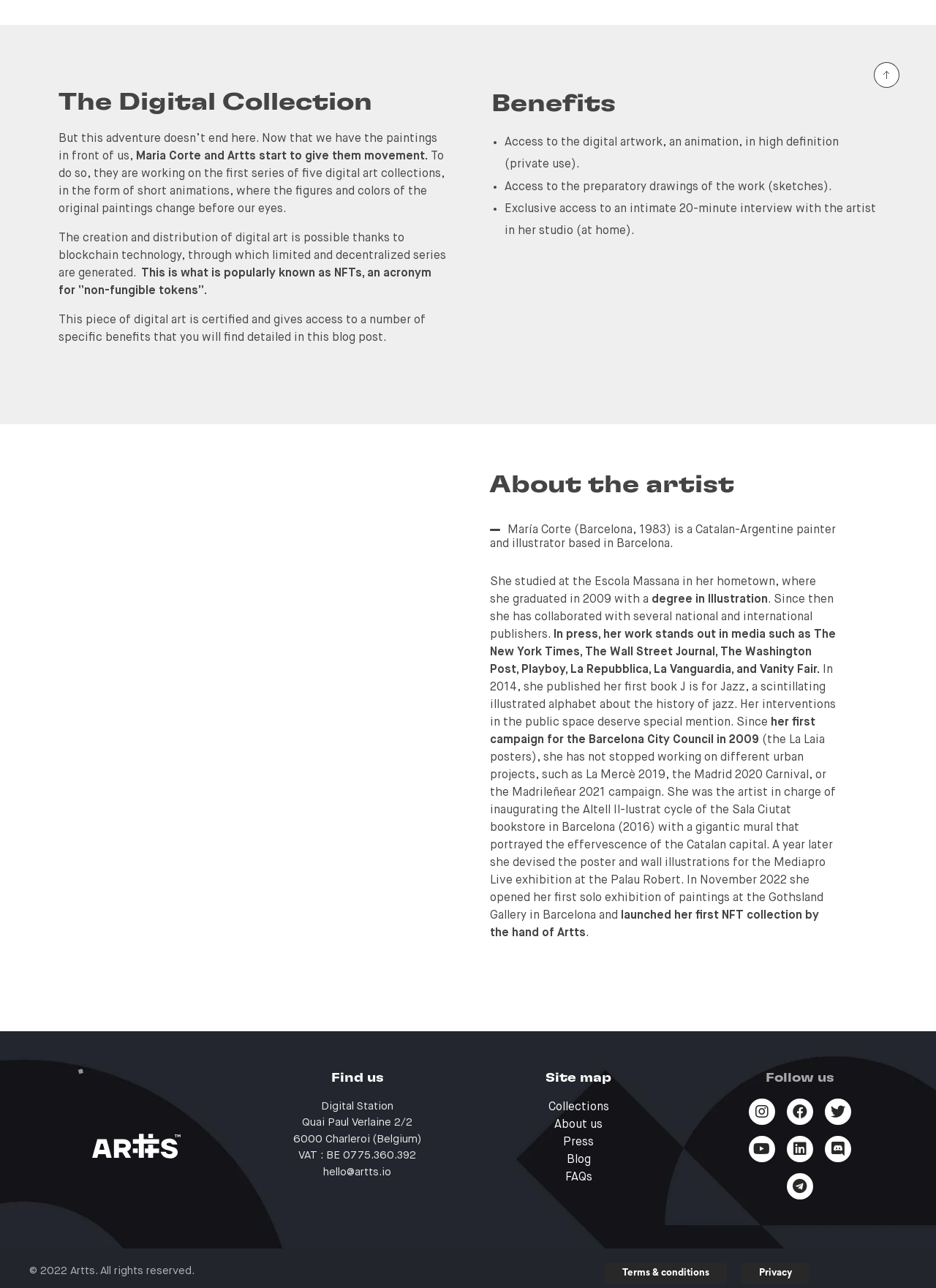Determine the bounding box of the UI element mentioned here: "About us". The coordinates must be in the format [left, top, right, bottom] with values ranging from 0 to 1.

[0.5, 0.866, 0.736, 0.88]